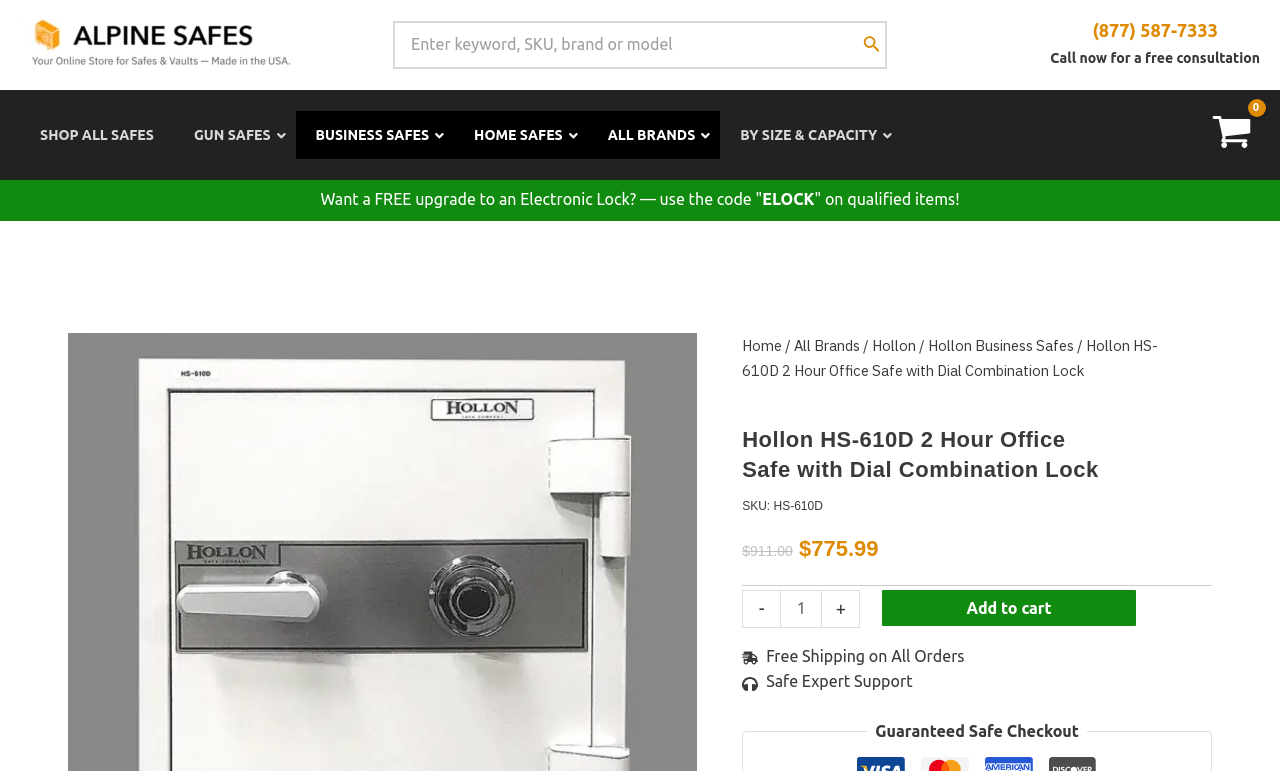Provide the bounding box coordinates of the HTML element this sentence describes: "Business Safes".

[0.231, 0.144, 0.355, 0.206]